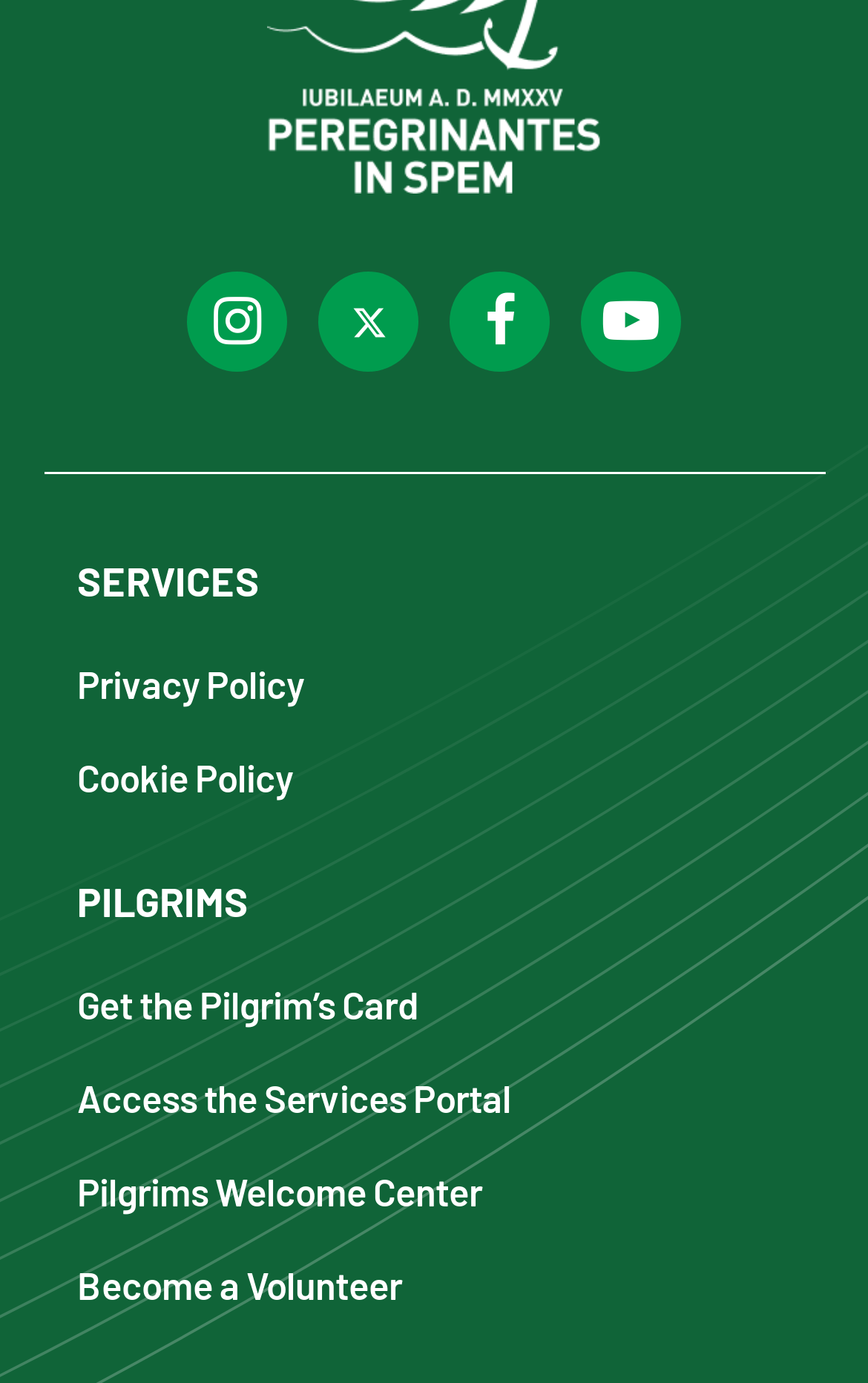Please identify the bounding box coordinates of the element that needs to be clicked to execute the following command: "Get the Pilgrim’s Card". Provide the bounding box using four float numbers between 0 and 1, formatted as [left, top, right, bottom].

[0.088, 0.703, 0.912, 0.746]